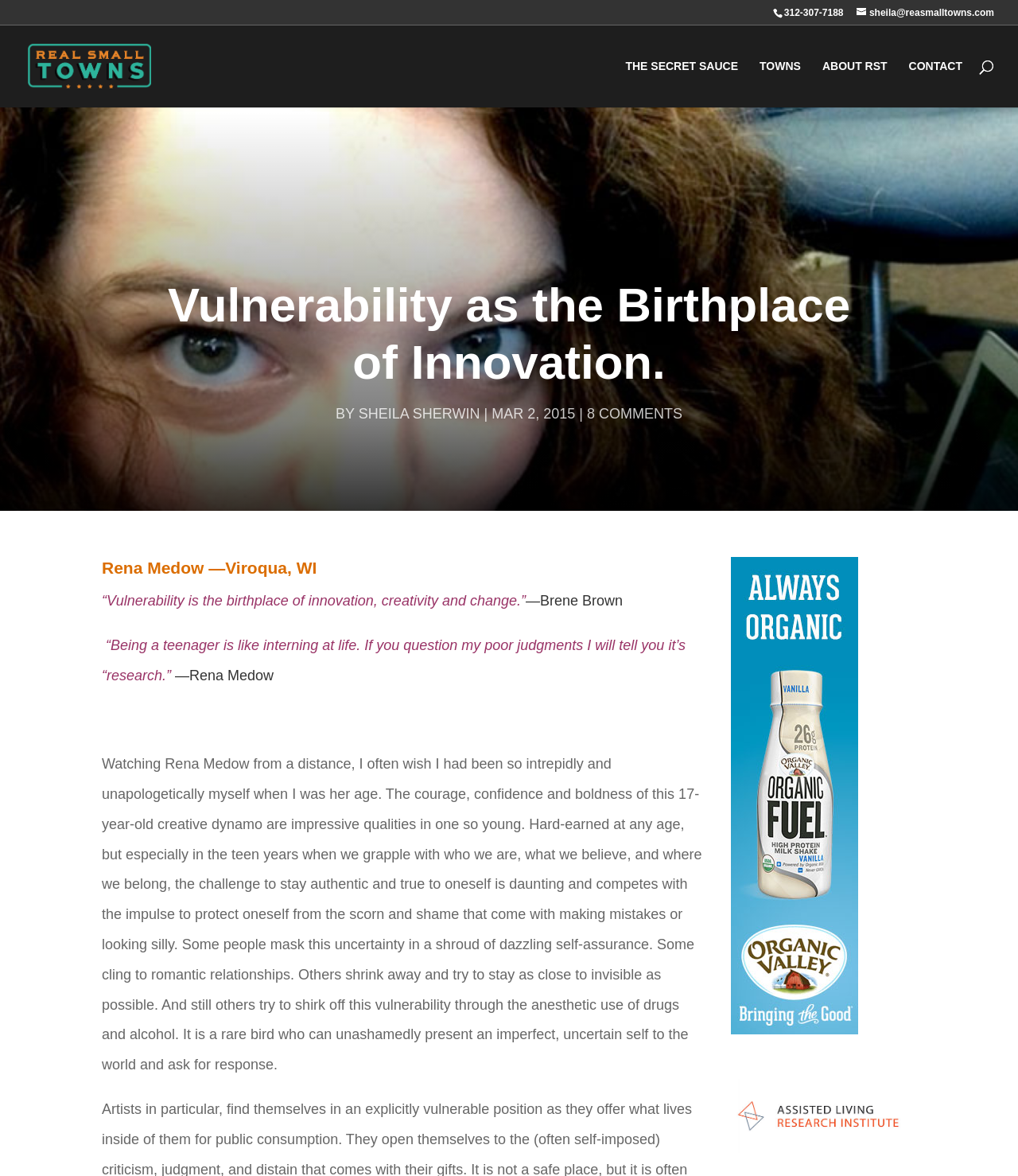Please specify the bounding box coordinates of the region to click in order to perform the following instruction: "Call the phone number".

[0.77, 0.006, 0.829, 0.016]